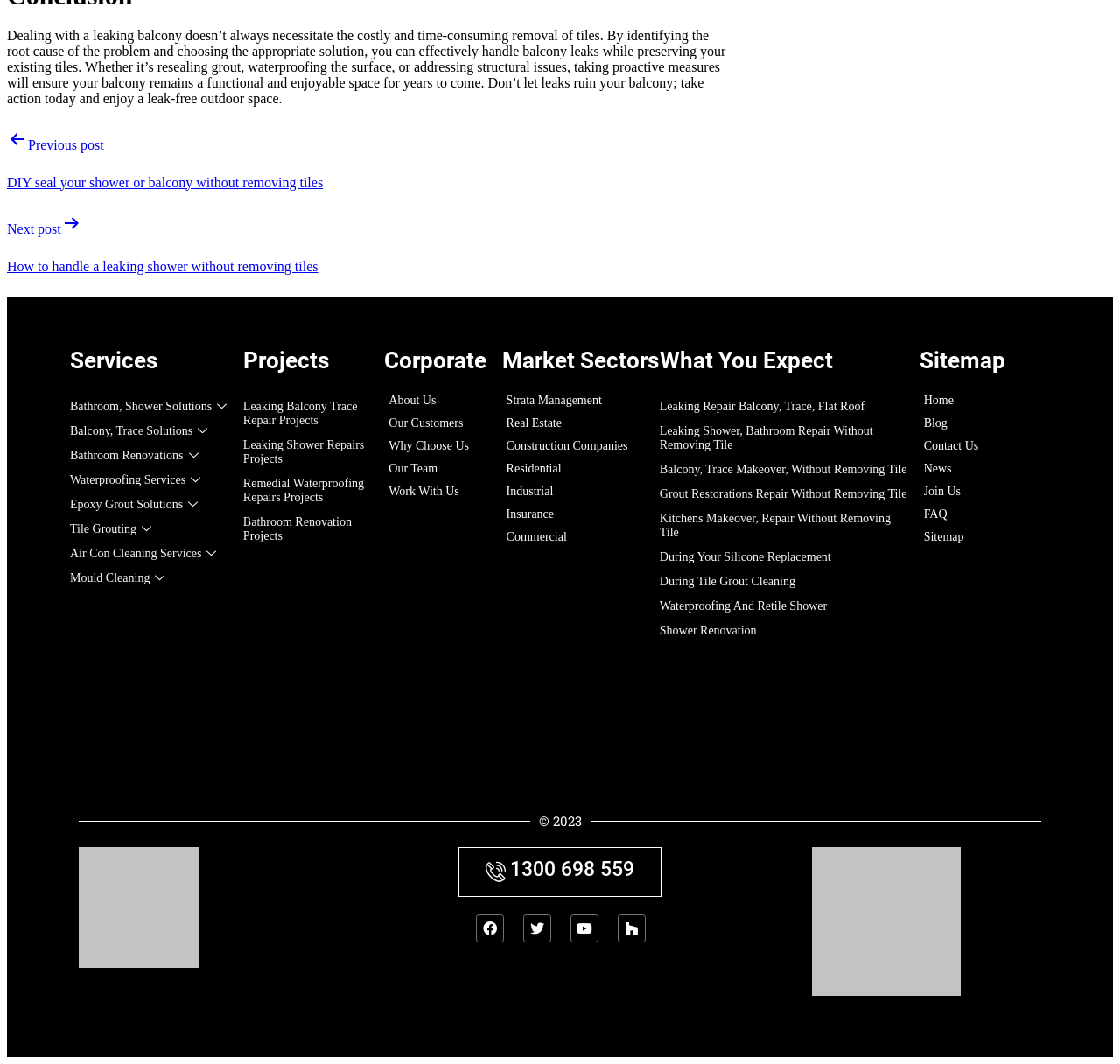Please specify the bounding box coordinates of the area that should be clicked to accomplish the following instruction: "Go to previous post". The coordinates should consist of four float numbers between 0 and 1, i.e., [left, top, right, bottom].

[0.006, 0.121, 0.648, 0.179]